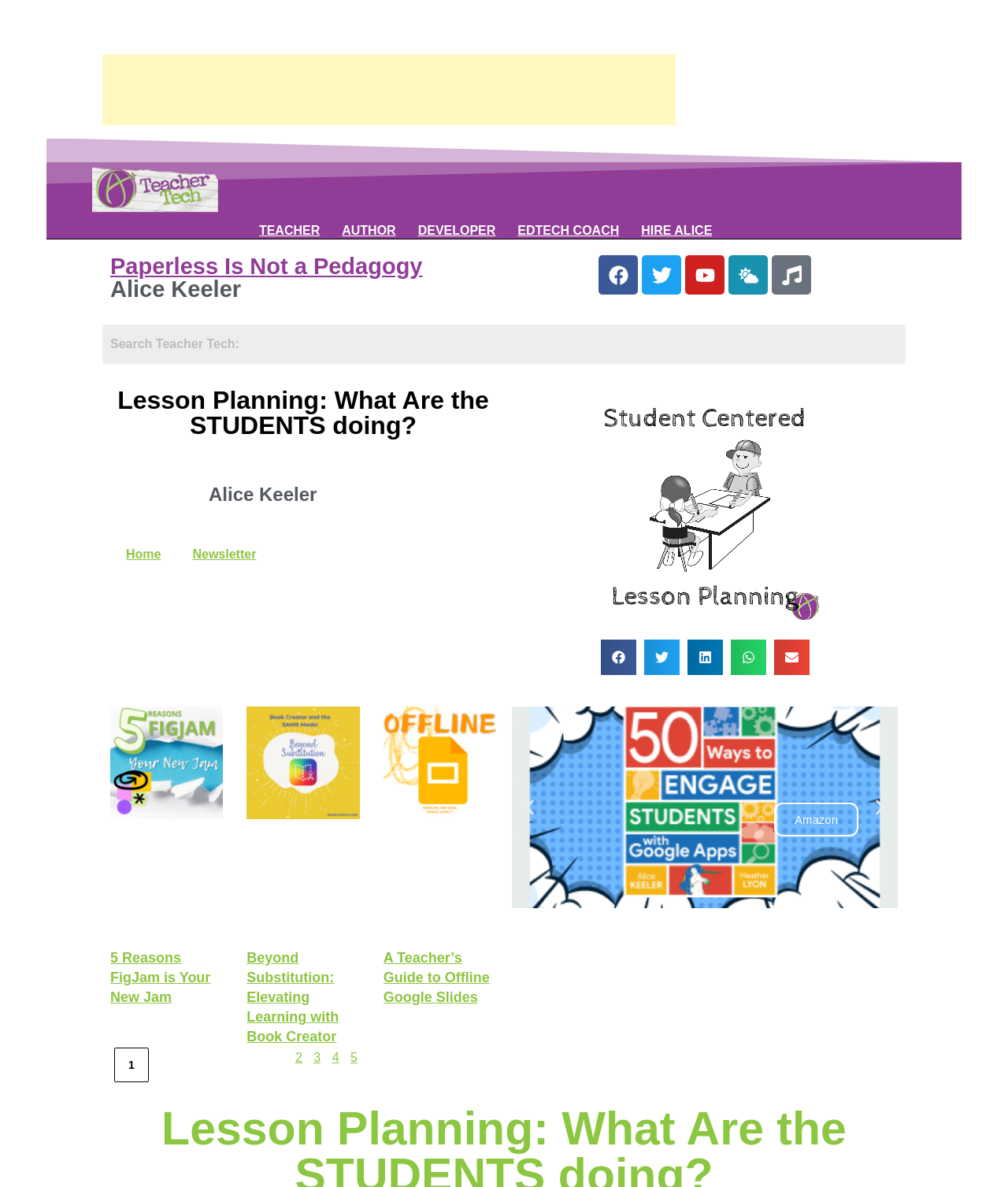Provide a brief response to the question below using one word or phrase:
How many social media links are there?

4